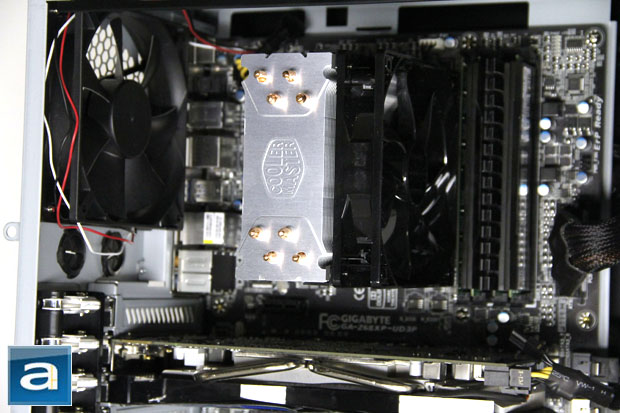Explain the contents of the image with as much detail as possible.

This image showcases a top-down view of a computer's internal components, highlighting a Cooler Master CPU heatsink mounted on the motherboard. The cooler, characterized by its metallic finish and multiple heat pipes, sits centrally, indicating its role in efficient thermal management. Accompanying the cooler is a 120mm fan, positioned to ensure adequate airflow around the heatsink. Notably, the surrounding area includes RAM slots that are impacted by the cooler’s height, which may necessitate the removal of aftermarket RAM heatspreaders for proper clearance.

The motherboard displayed is from Gigabyte, identifiable by the ‘FC’ label, and features other components such as power connectors and a variety of ports that contribute to its functionality. This setup emphasizes the streamlined design often associated with such high-performance systems, essential for gaming or demanding computational tasks. Overall, the arrangement and components featured in this image reflect a carefully considered build, particularly for users focused on overclocking or performance enhancement.